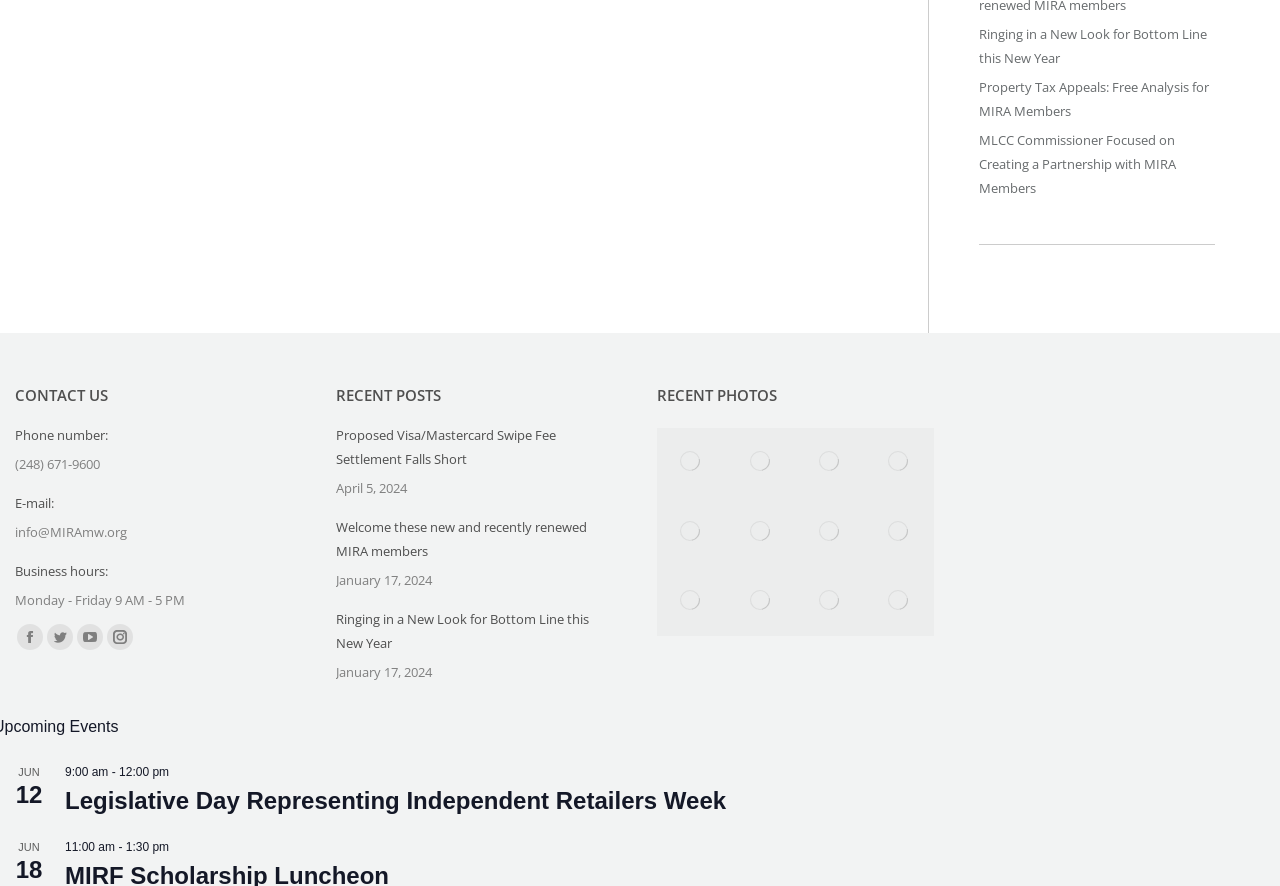What is the title of the first recent post?
With the help of the image, please provide a detailed response to the question.

I found the title of the first recent post by looking at the 'RECENT POSTS' section, where it is listed as a link with the title 'Proposed Visa/Mastercard Swipe Fee Settlement Falls Short'.